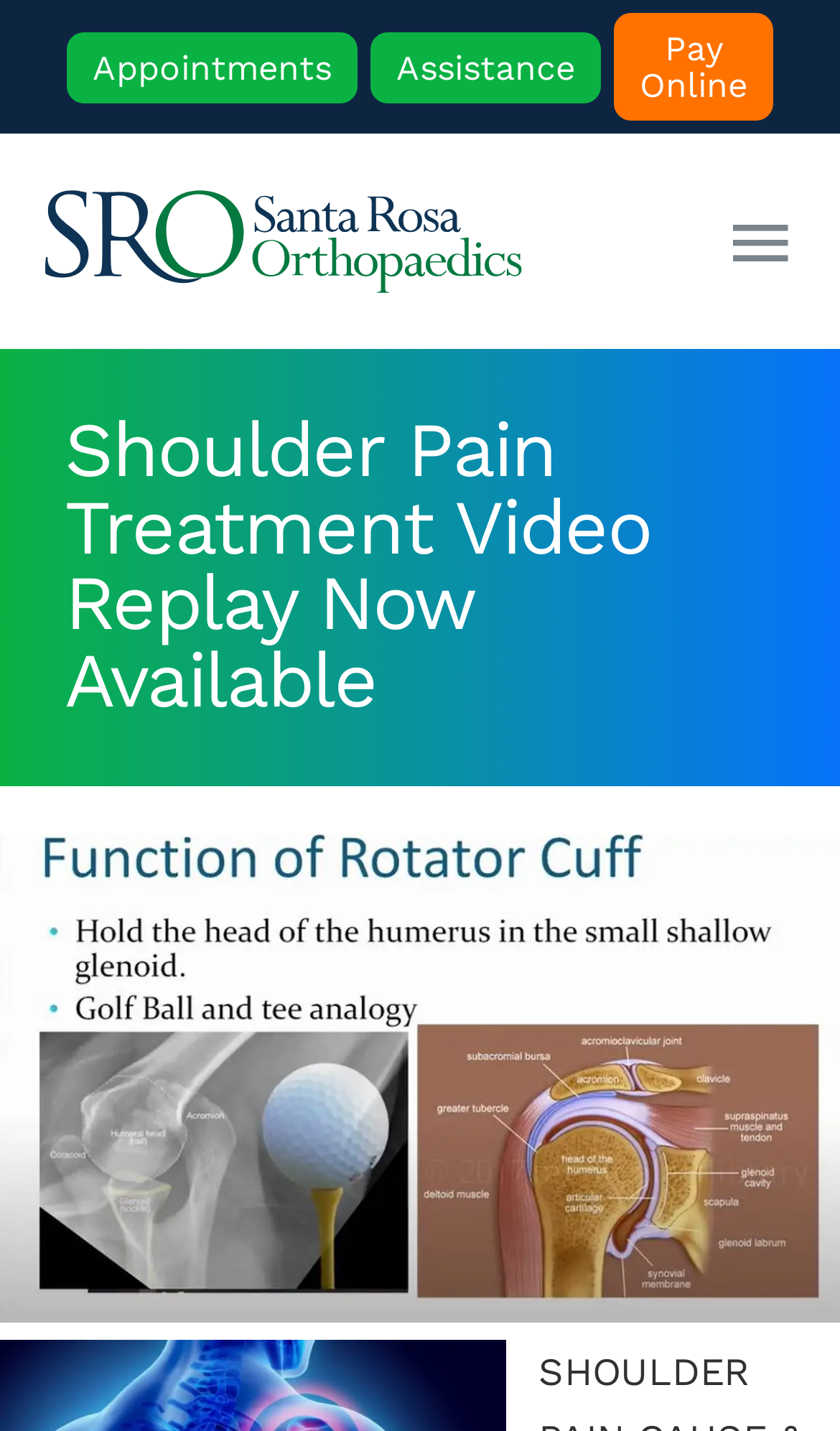Show the bounding box coordinates of the element that should be clicked to complete the task: "Click the Appointments link".

[0.079, 0.022, 0.426, 0.072]